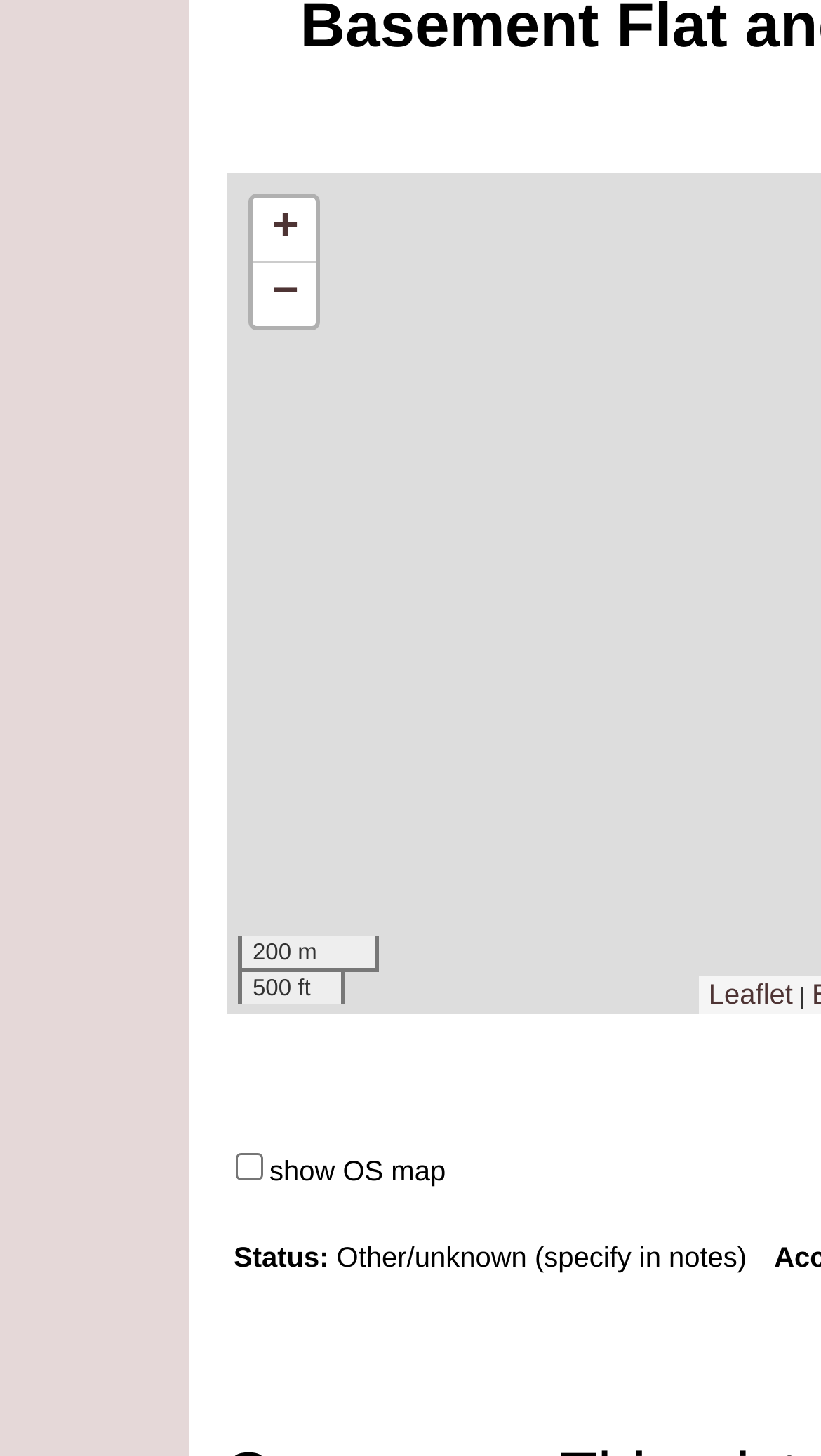Determine the bounding box coordinates of the UI element that matches the following description: "Leaflet". The coordinates should be four float numbers between 0 and 1 in the format [left, top, right, bottom].

[0.863, 0.671, 0.966, 0.693]